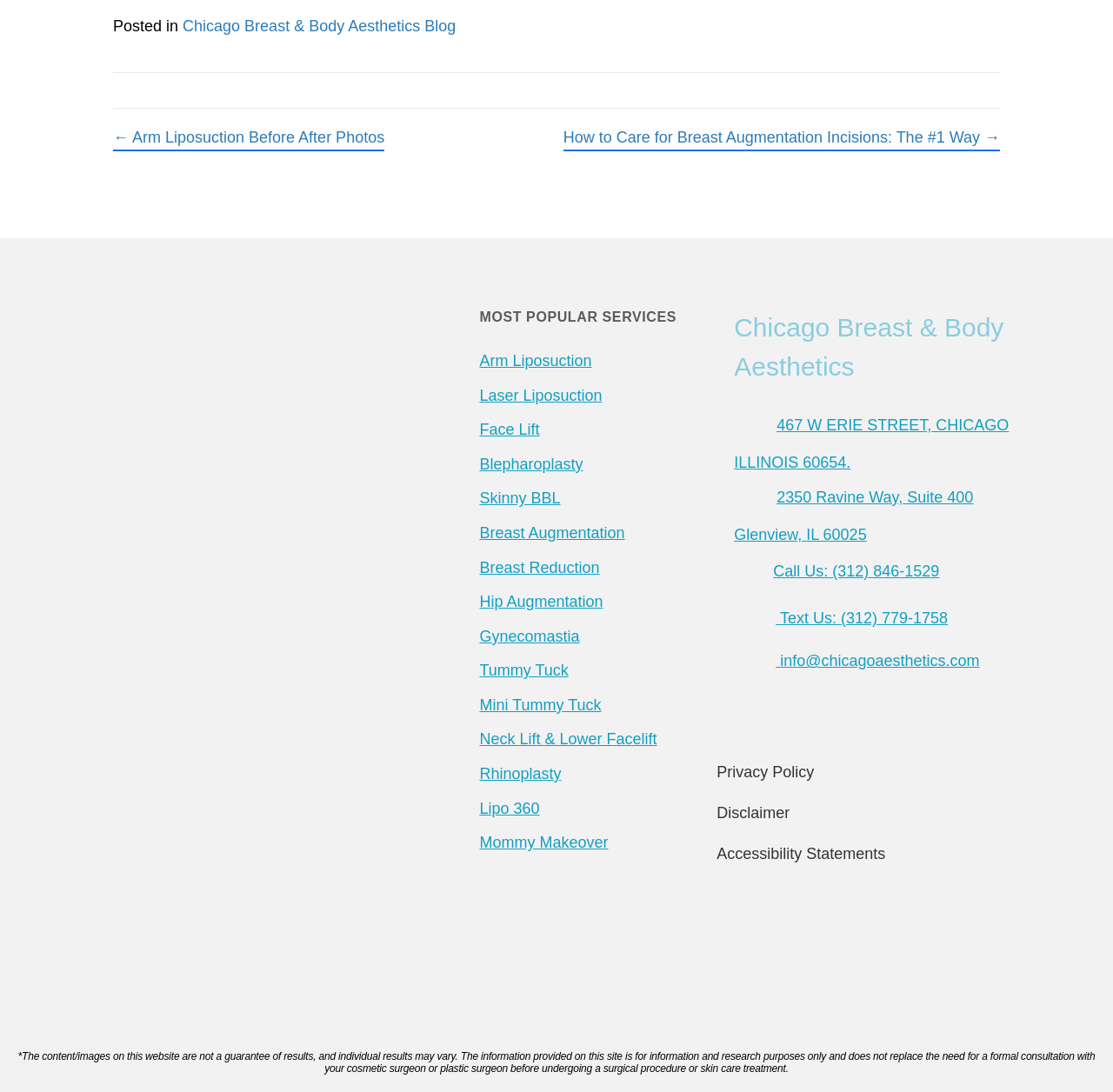Find the bounding box coordinates of the element's region that should be clicked in order to follow the given instruction: "Click the 'Arm Liposuction' link". The coordinates should consist of four float numbers between 0 and 1, i.e., [left, top, right, bottom].

[0.431, 0.322, 0.532, 0.338]